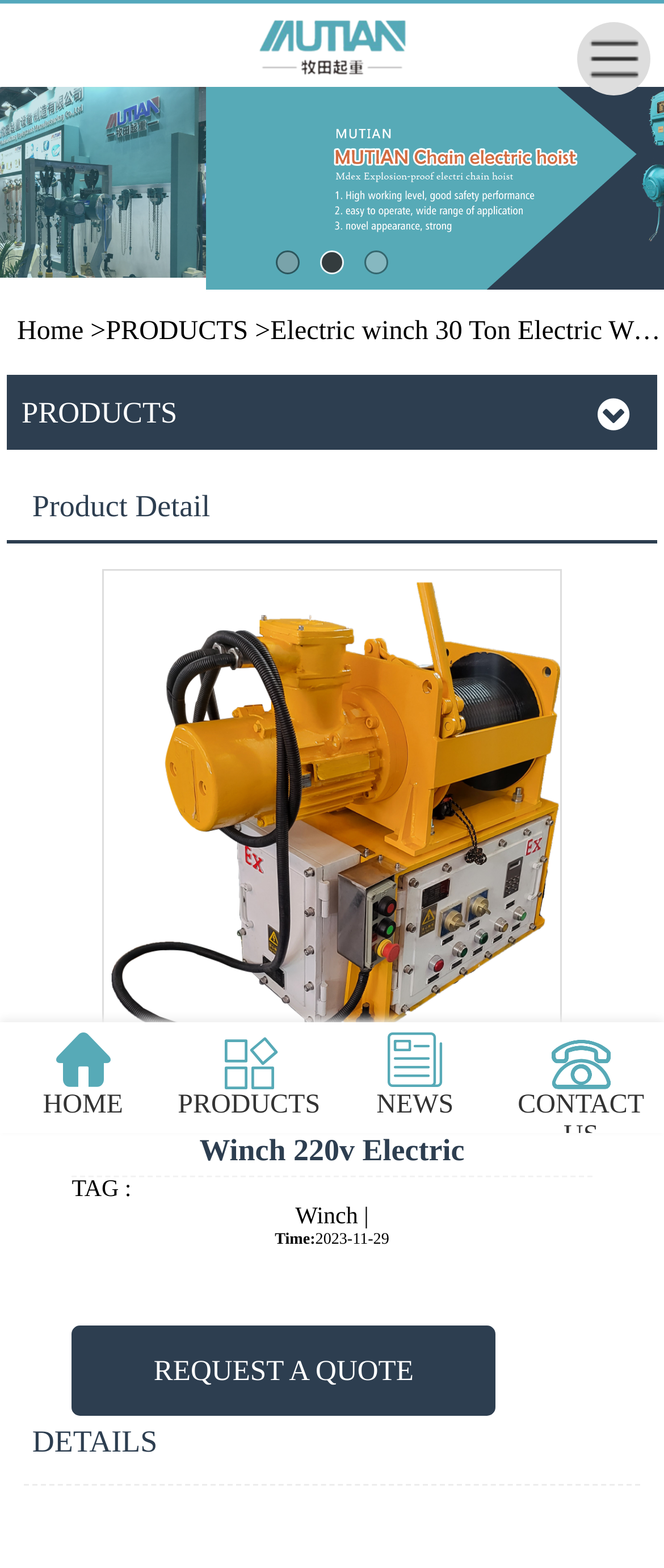Determine the bounding box coordinates of the clickable region to execute the instruction: "view products". The coordinates should be four float numbers between 0 and 1, denoted as [left, top, right, bottom].

[0.159, 0.205, 0.374, 0.224]